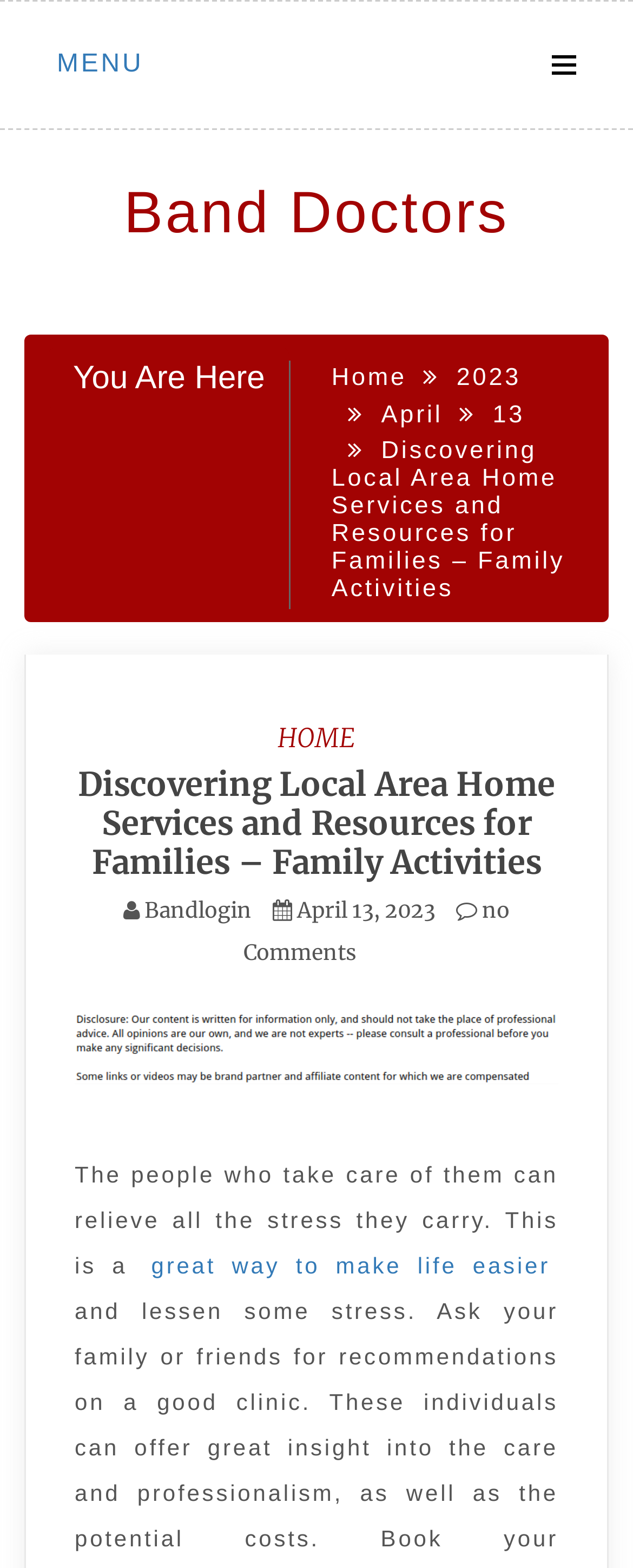Locate the bounding box coordinates of the clickable area to execute the instruction: "Read the article about discovering local area home services and resources for families". Provide the coordinates as four float numbers between 0 and 1, represented as [left, top, right, bottom].

[0.118, 0.487, 0.882, 0.562]